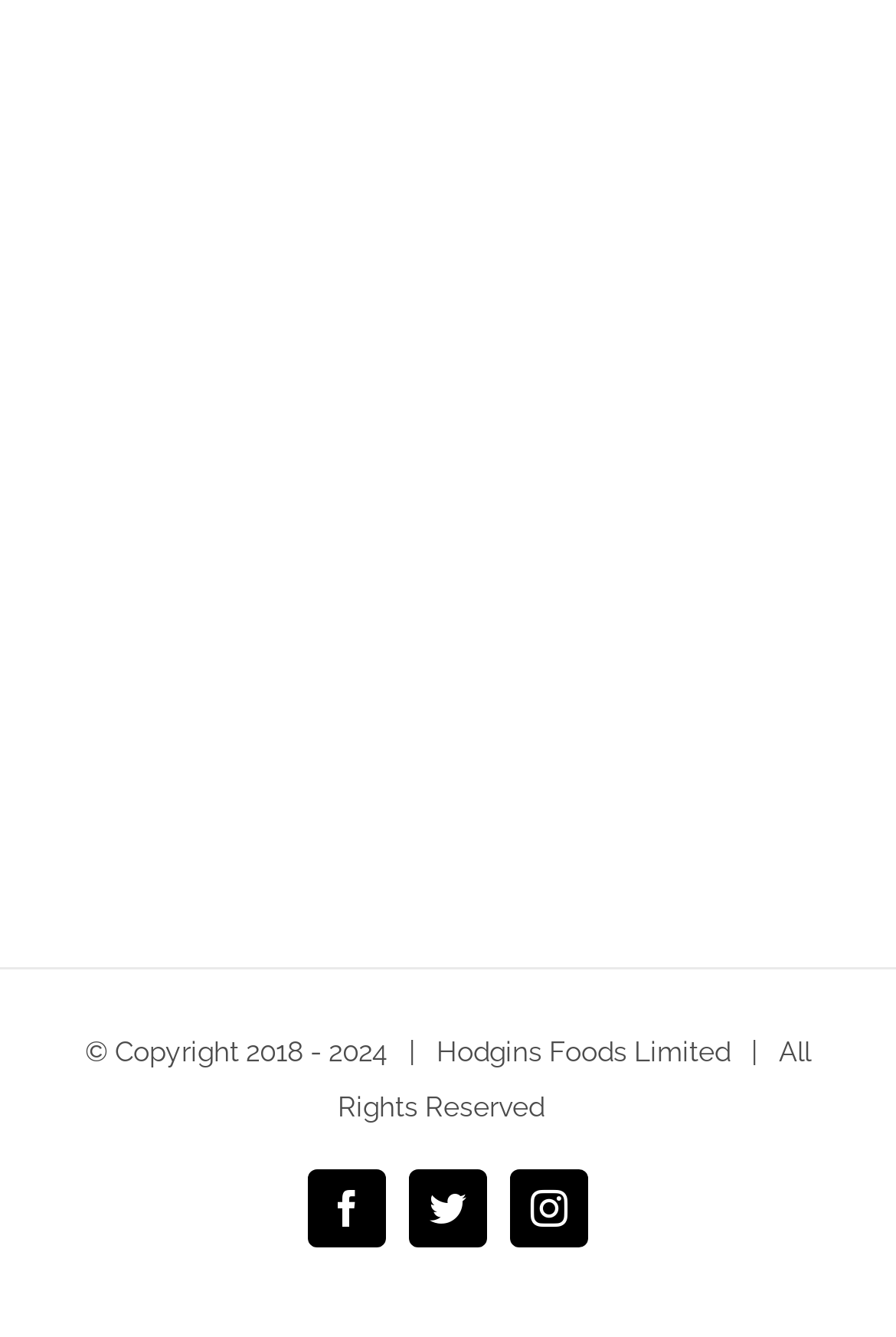Where can I find the copyright information?
From the screenshot, provide a brief answer in one word or phrase.

At the bottom of the webpage